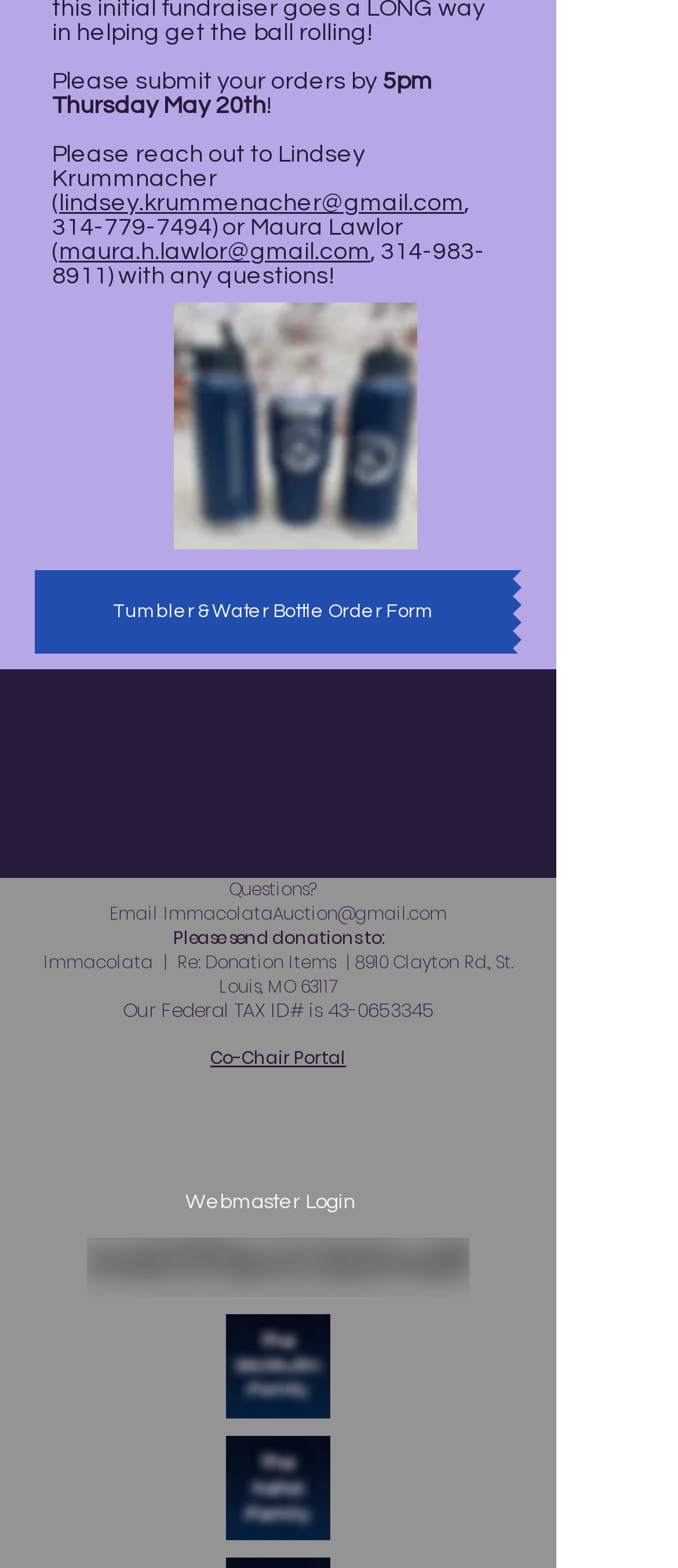Could you find the bounding box coordinates of the clickable area to complete this instruction: "Click the link to submit the Tumbler & Water Bottle Order Form"?

[0.051, 0.364, 0.756, 0.417]